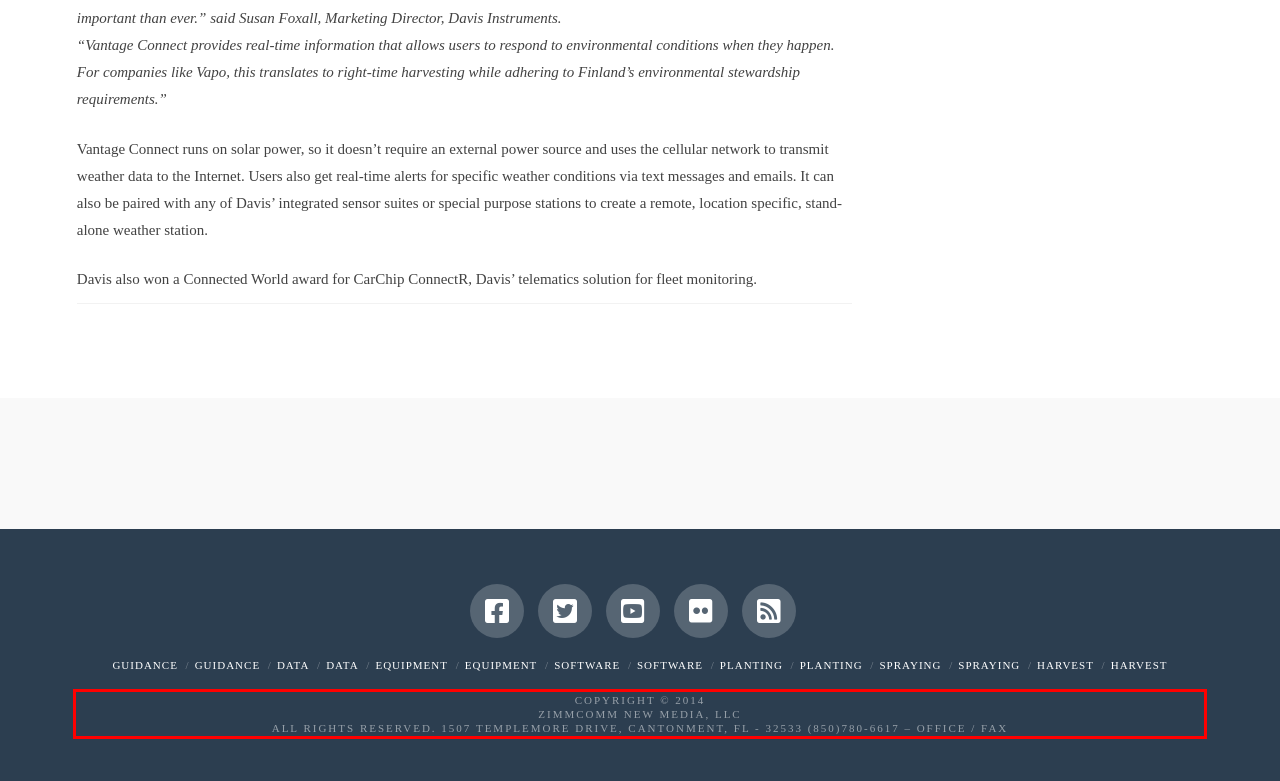Given the screenshot of a webpage, identify the red rectangle bounding box and recognize the text content inside it, generating the extracted text.

COPYRIGHT © 2014 ZIMMCOMM NEW MEDIA, LLC ALL RIGHTS RESERVED. 1507 TEMPLEMORE DRIVE, CANTONMENT, FL - 32533 (850)780-6617 – OFFICE / FAX